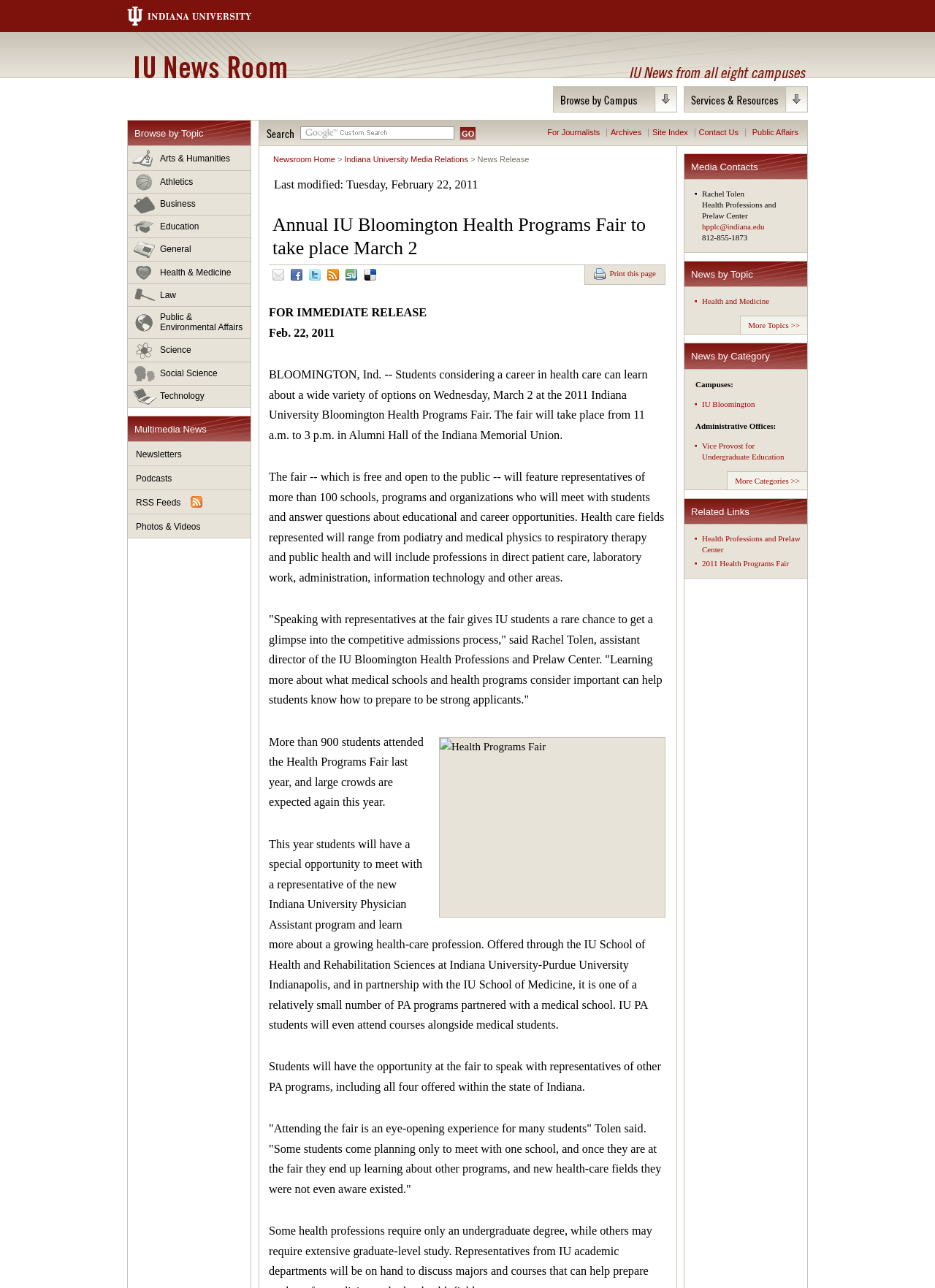Using the provided description: "Indiana University Media Relations", find the bounding box coordinates of the corresponding UI element. The output should be four float numbers between 0 and 1, in the format [left, top, right, bottom].

[0.368, 0.12, 0.501, 0.127]